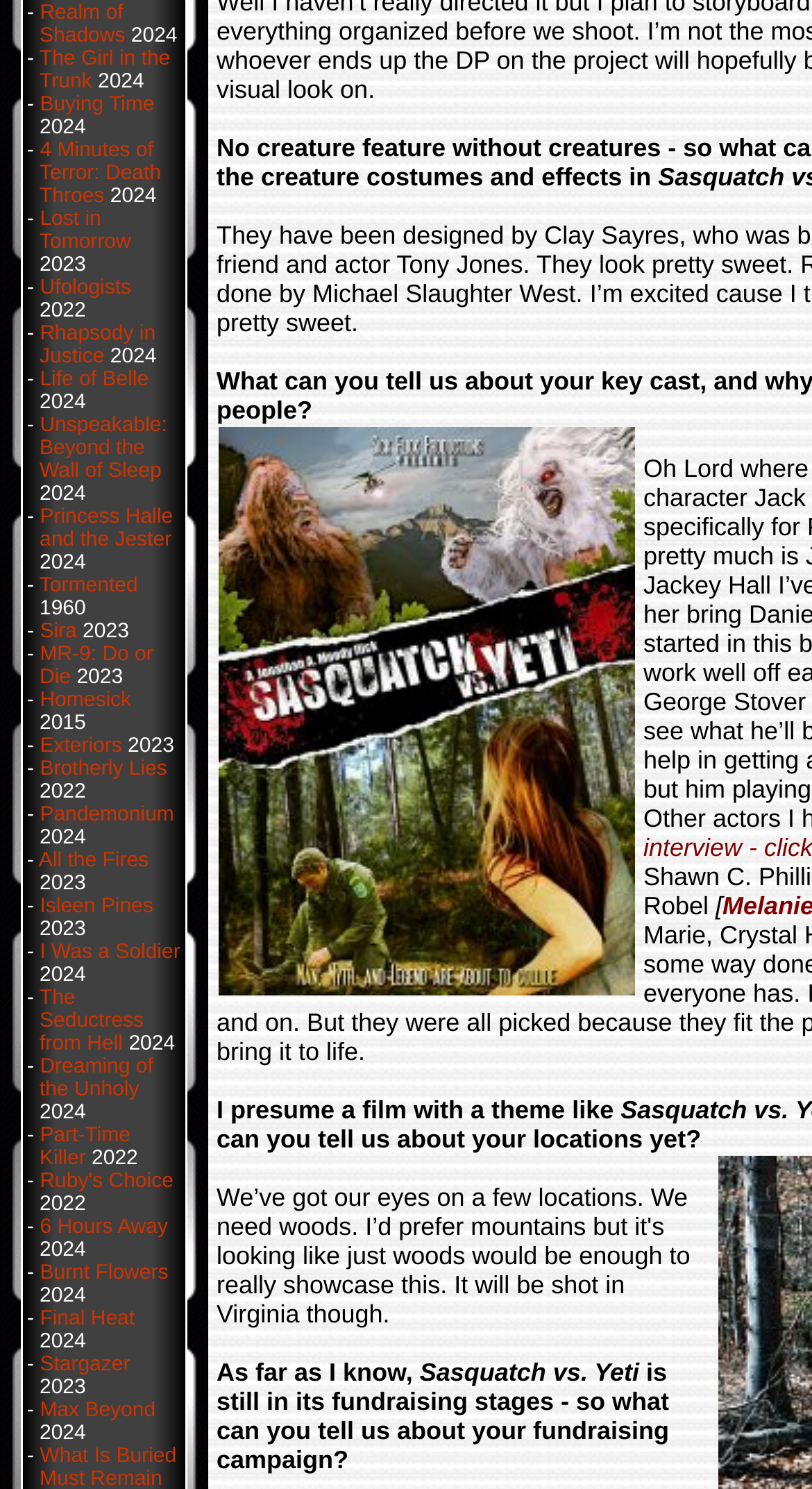Given the element description Isleen Pines, specify the bounding box coordinates of the corresponding UI element in the format (top-left x, top-left y, bottom-right x, bottom-right y). All values must be between 0 and 1.

[0.049, 0.601, 0.189, 0.617]